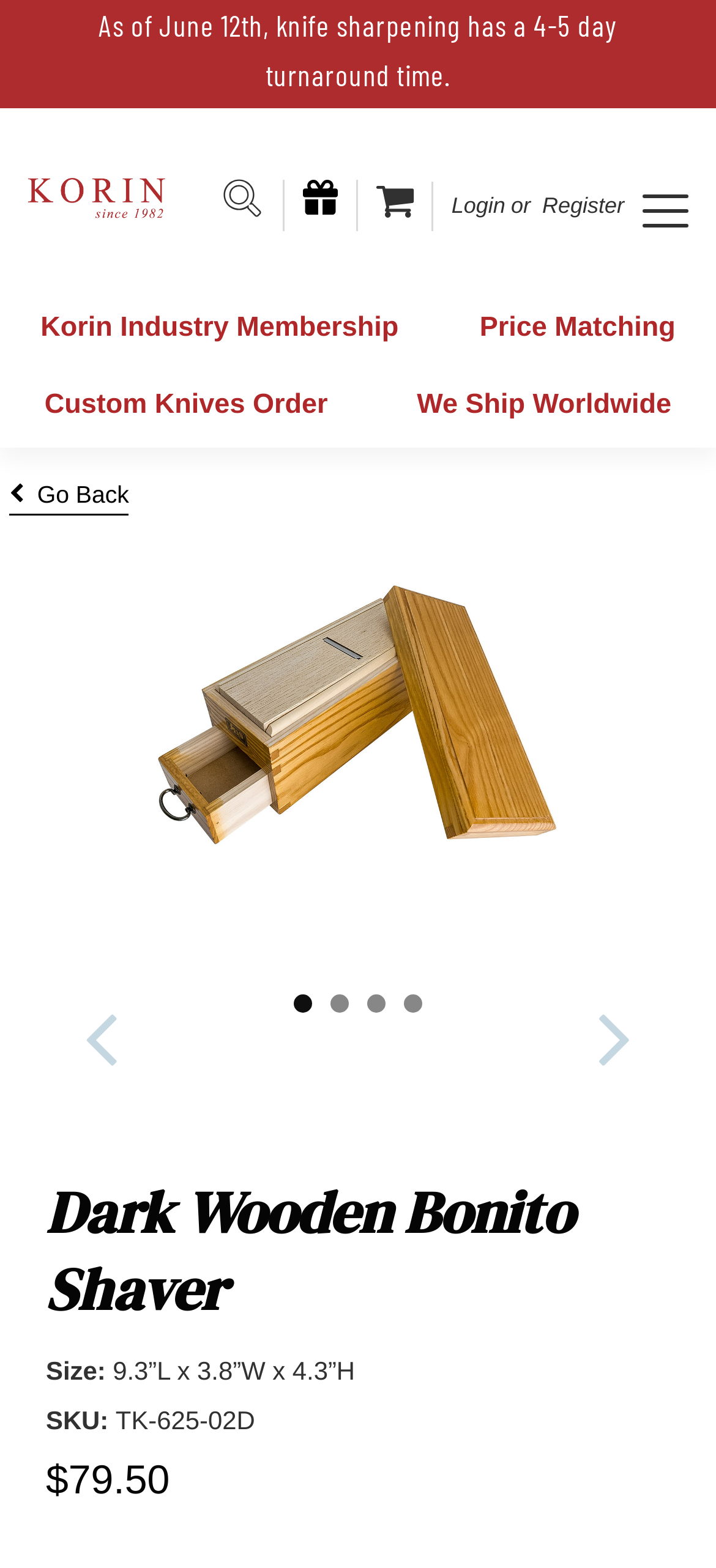Please give a concise answer to this question using a single word or phrase: 
Where is the search button located?

Top middle